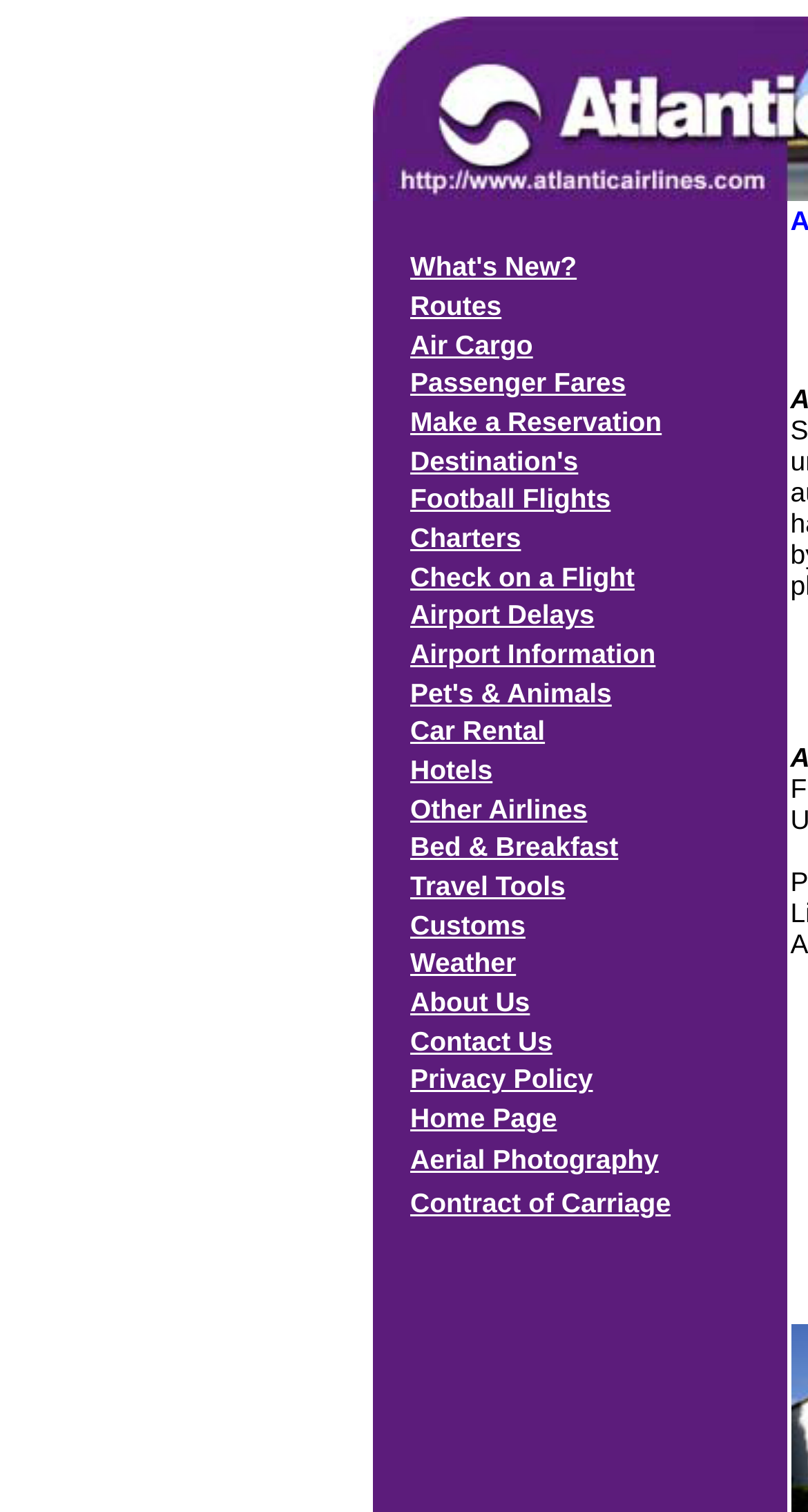Show the bounding box coordinates of the element that should be clicked to complete the task: "Make a Reservation".

[0.508, 0.266, 0.926, 0.292]